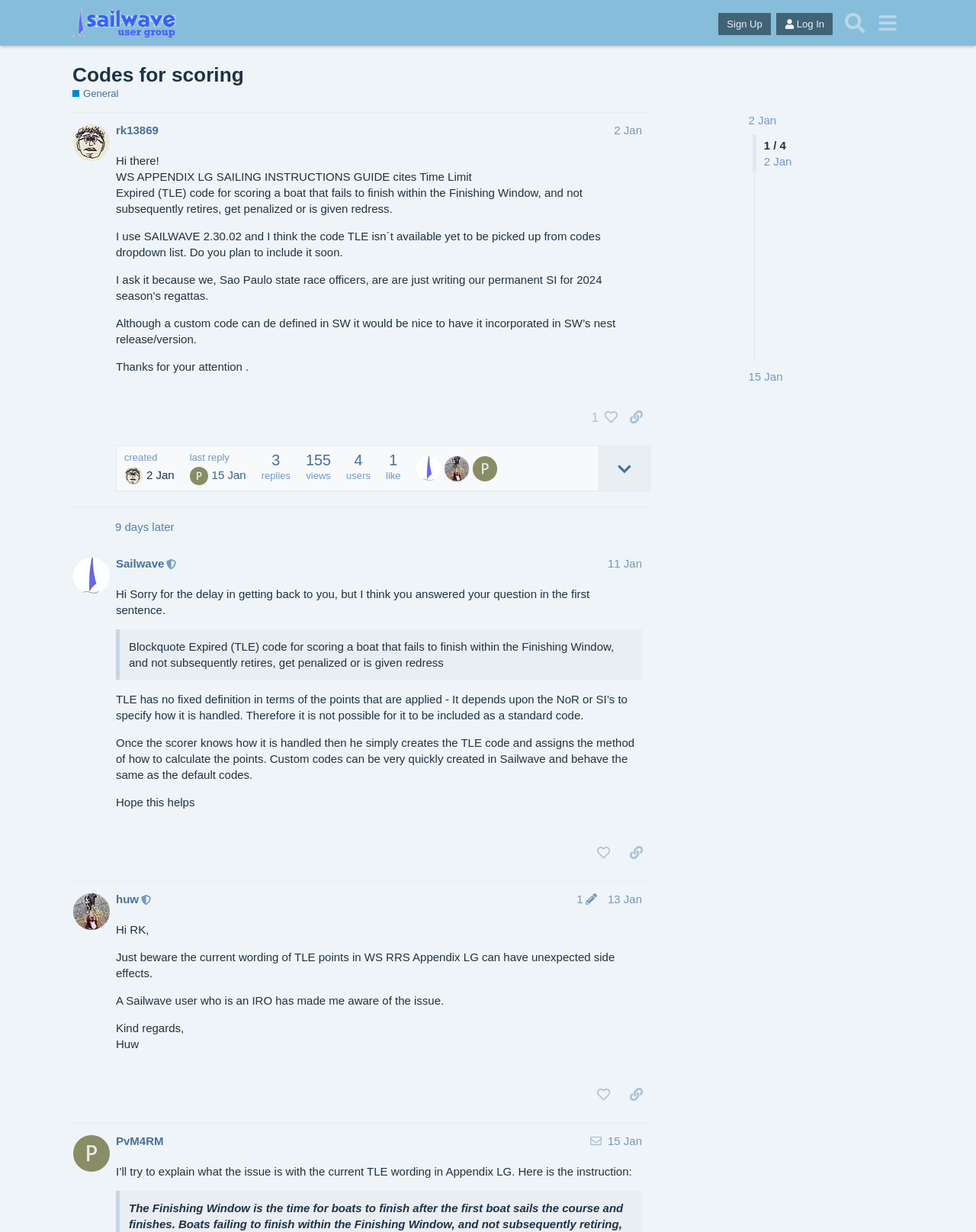Using the provided element description: "parent_node: 2 Jan", identify the bounding box coordinates. The coordinates should be four floats between 0 and 1 in the order [left, top, right, bottom].

[0.127, 0.38, 0.15, 0.391]